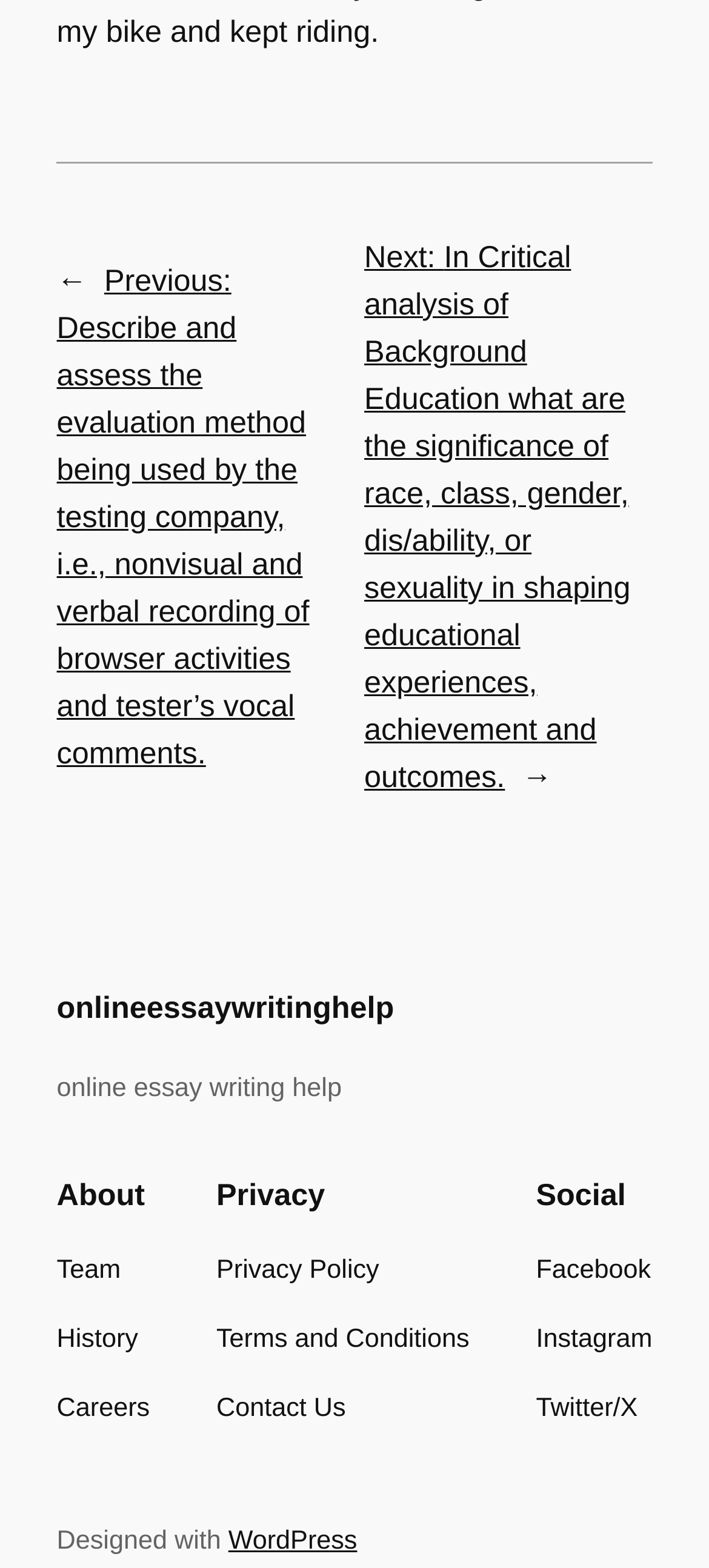What is the name of the website?
Refer to the screenshot and deliver a thorough answer to the question presented.

The name of the website can be found in the link element with the text 'onlineessaywritinghelp' and also in the StaticText element with the same text, which is located at the top of the webpage.